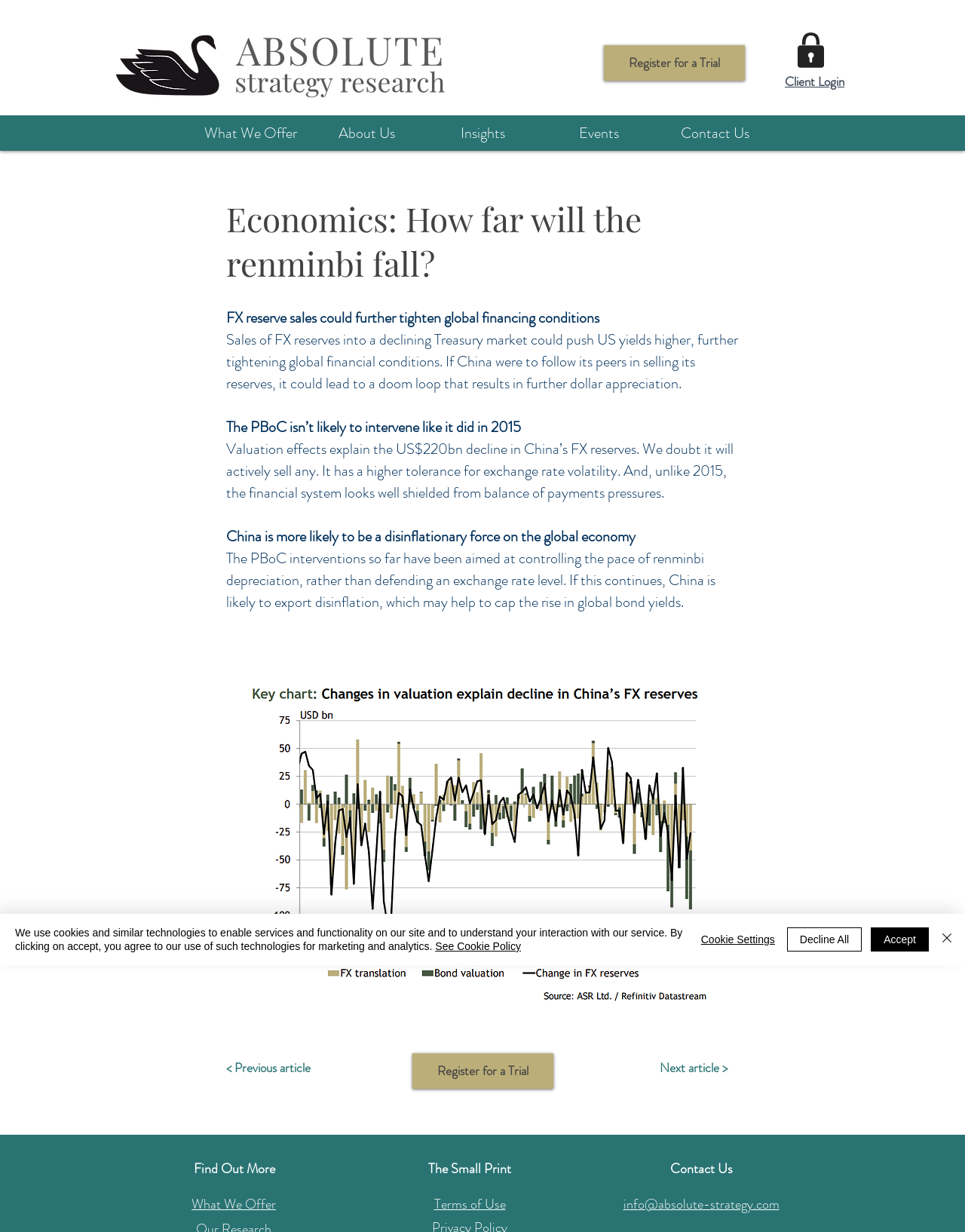What is the purpose of the 'Register for a Trial' link?
Use the screenshot to answer the question with a single word or phrase.

To register for a trial